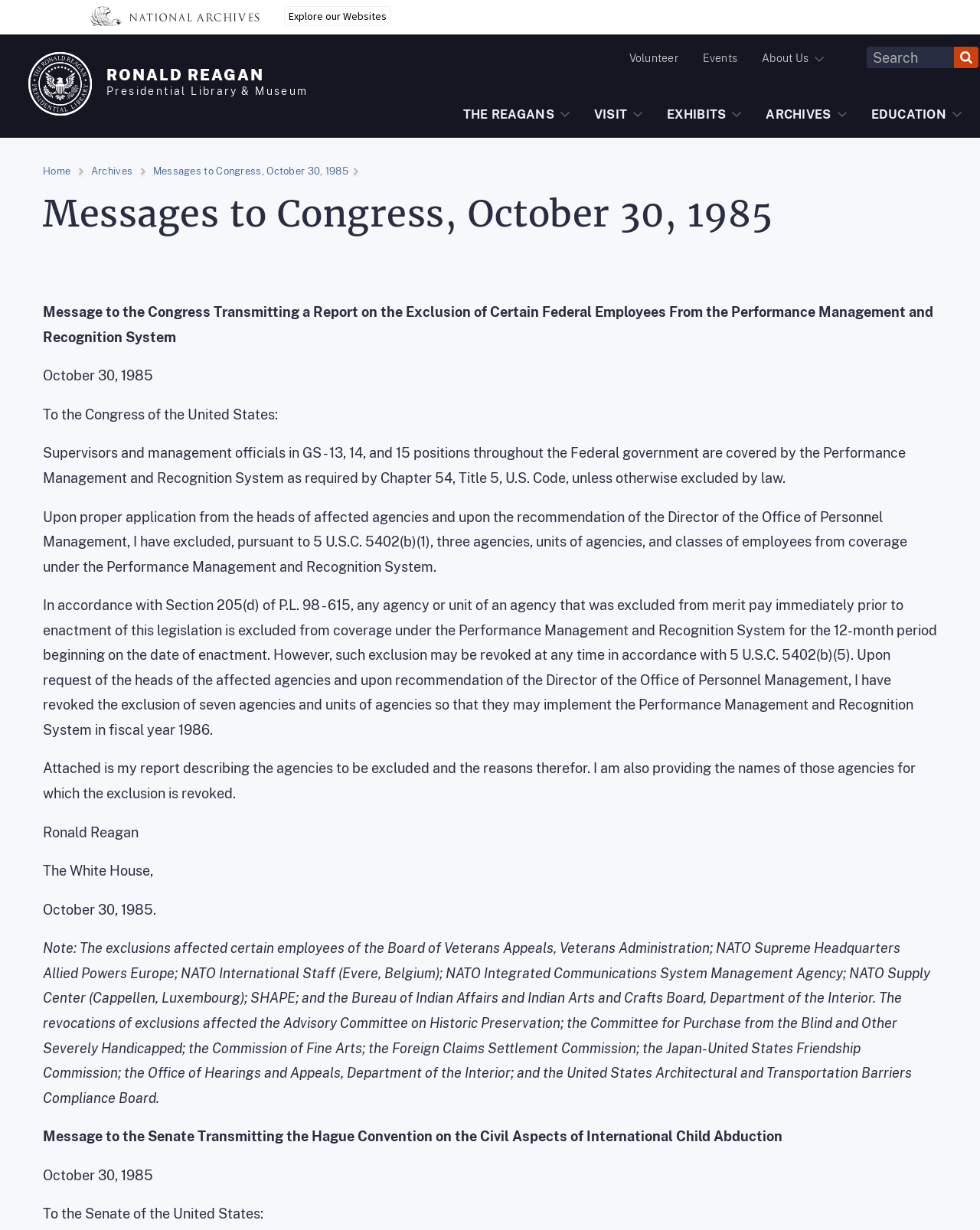Determine the bounding box for the described HTML element: "parent_node: Explore our Websites". Ensure the coordinates are four float numbers between 0 and 1 in the format [left, top, right, bottom].

[0.091, 0.001, 0.268, 0.028]